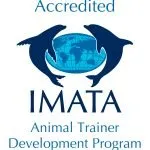What does the accreditation underscore?
Provide a concise answer using a single word or phrase based on the image.

Professional standards and educational excellence